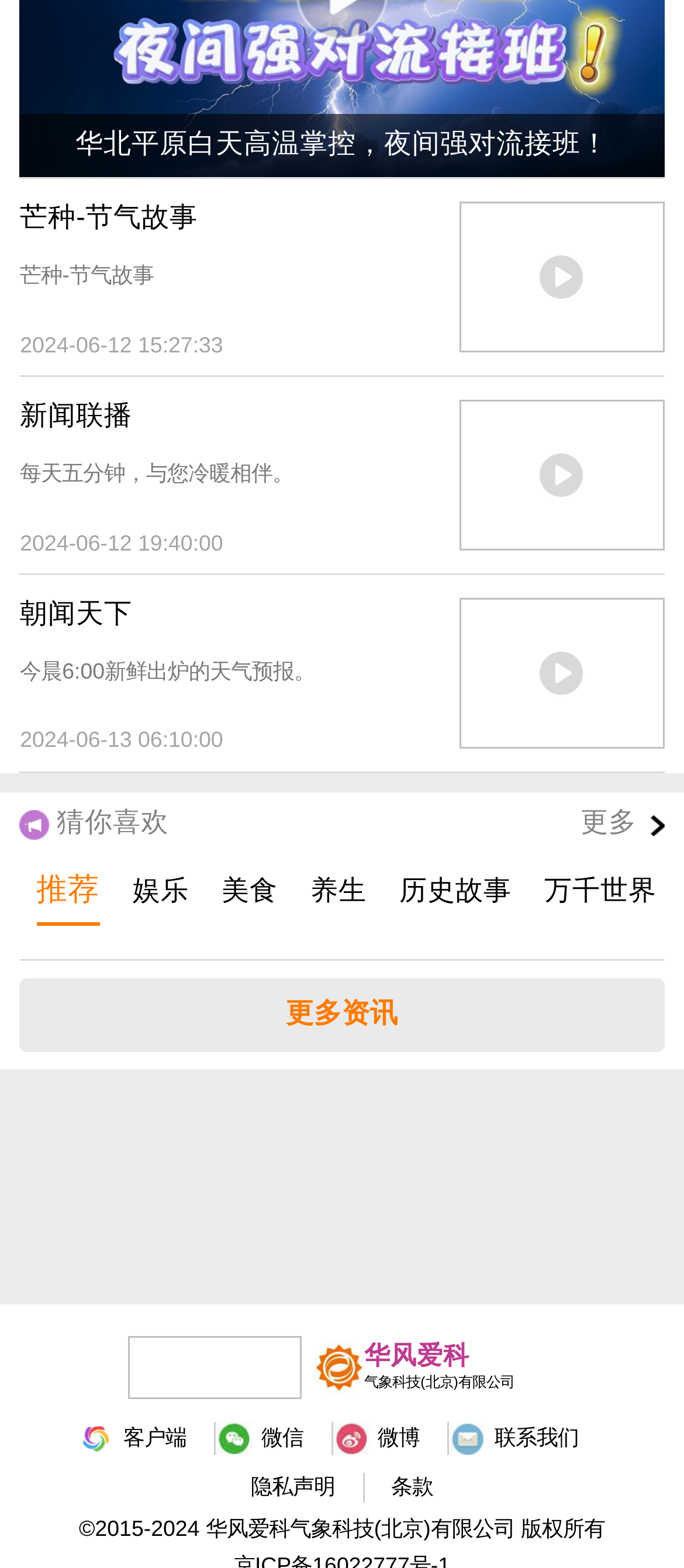Given the content of the image, can you provide a detailed answer to the question?
What is the name of the company that owns the copyright?

I found the answer by looking at the bottom of the webpage, where the copyright information is usually located. The text '©2015-2024 华风爱科气象科技(北京)有限公司 版权所有' indicates that the company owns the copyright.